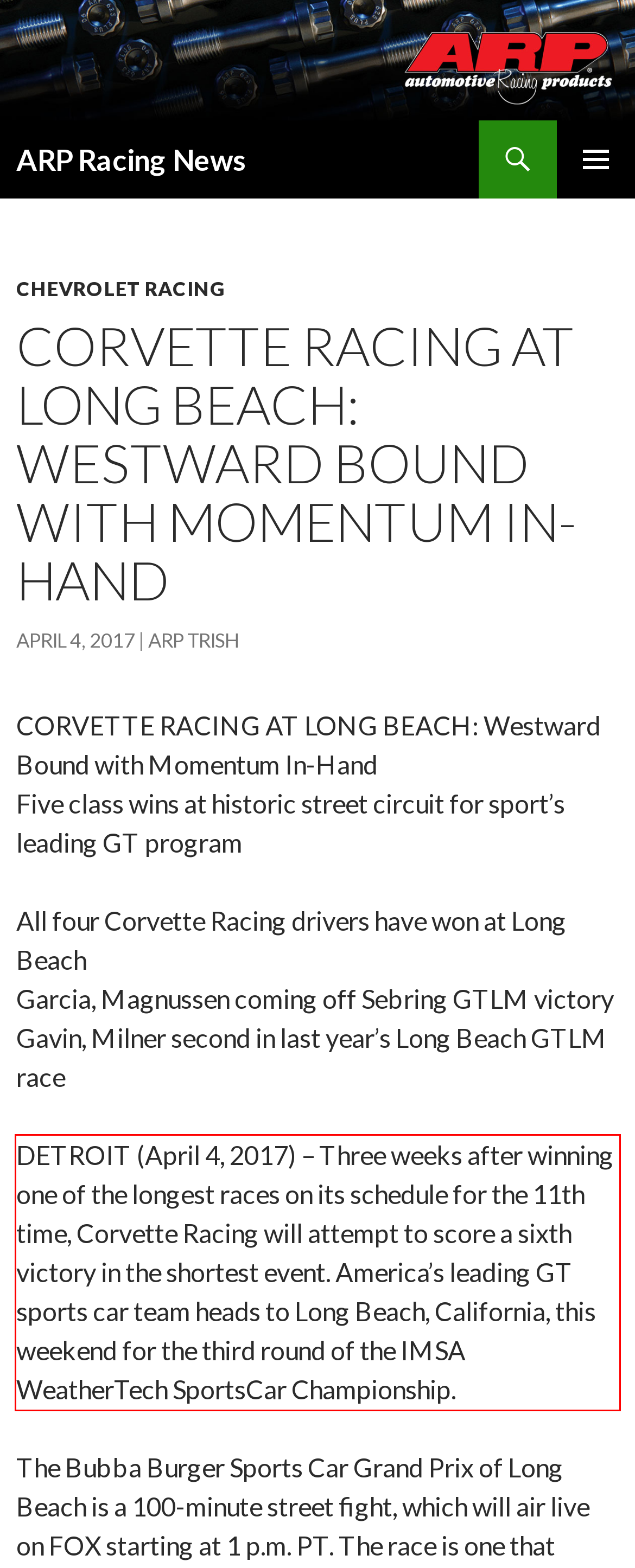Within the screenshot of the webpage, locate the red bounding box and use OCR to identify and provide the text content inside it.

DETROIT (April 4, 2017) – Three weeks after winning one of the longest races on its schedule for the 11th time, Corvette Racing will attempt to score a sixth victory in the shortest event. America’s leading GT sports car team heads to Long Beach, California, this weekend for the third round of the IMSA WeatherTech SportsCar Championship.